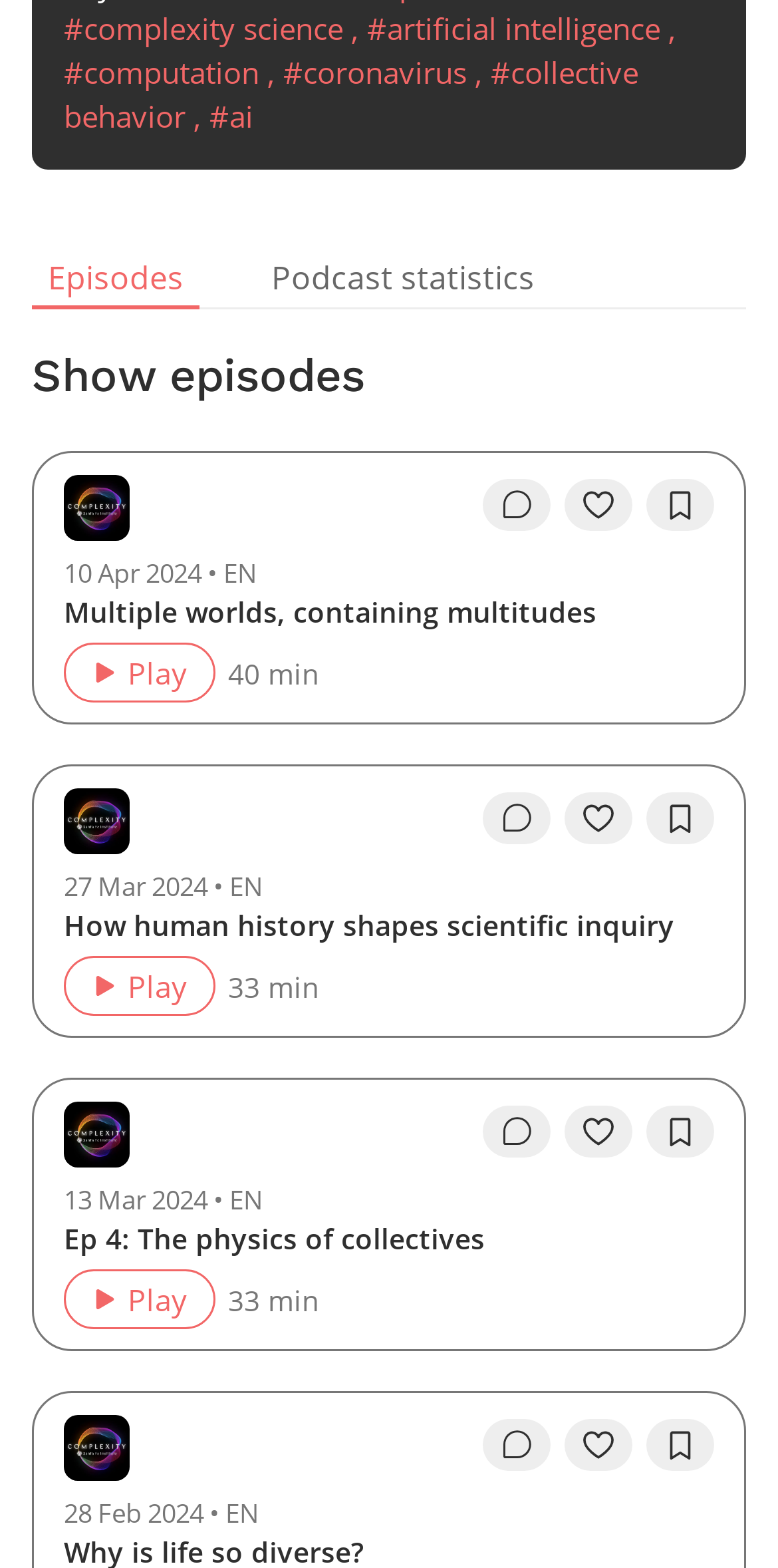Identify the bounding box of the UI element that matches this description: "Play".

[0.082, 0.41, 0.277, 0.448]